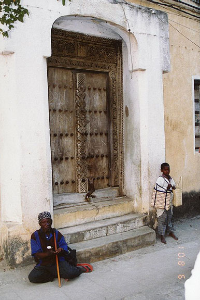Please answer the following query using a single word or phrase: 
What are the two individuals in front of the door doing?

One is seated, one is standing